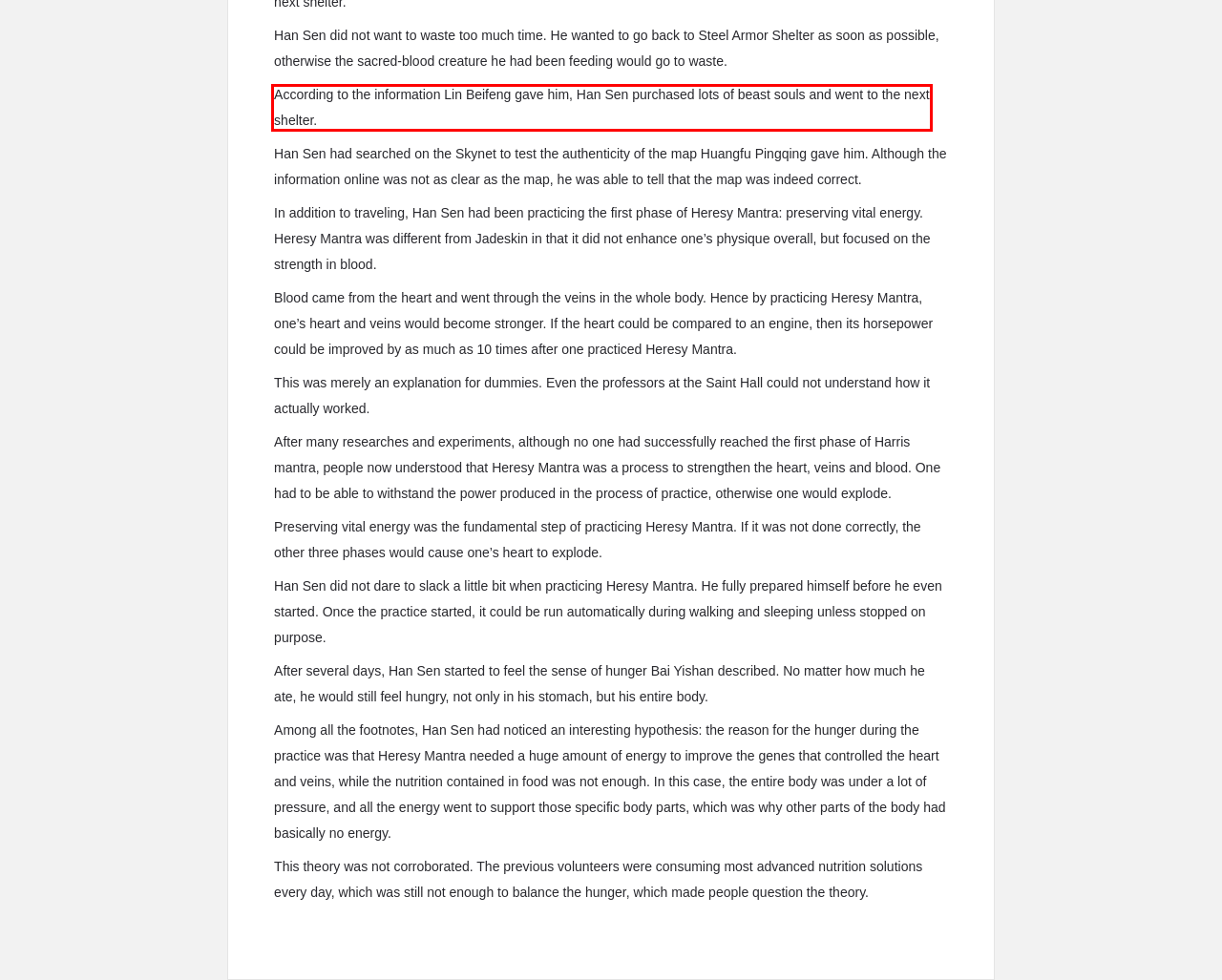Identify the text inside the red bounding box in the provided webpage screenshot and transcribe it.

According to the information Lin Beifeng gave him, Han Sen purchased lots of beast souls and went to the next shelter.